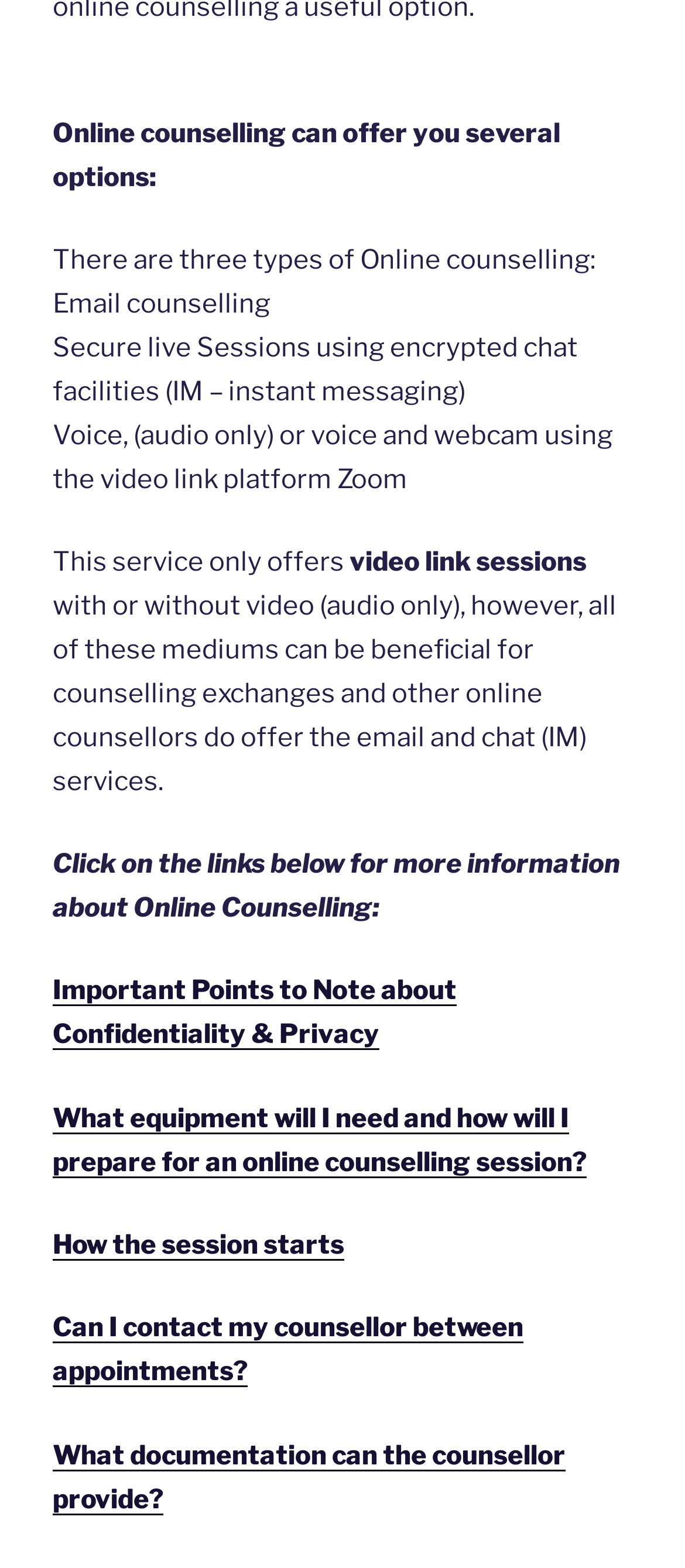What is the difference between voice and voice and webcam sessions?
Based on the content of the image, thoroughly explain and answer the question.

The webpage mentions that voice sessions are audio only, while voice and webcam sessions use the video link platform Zoom, implying that the latter includes video.